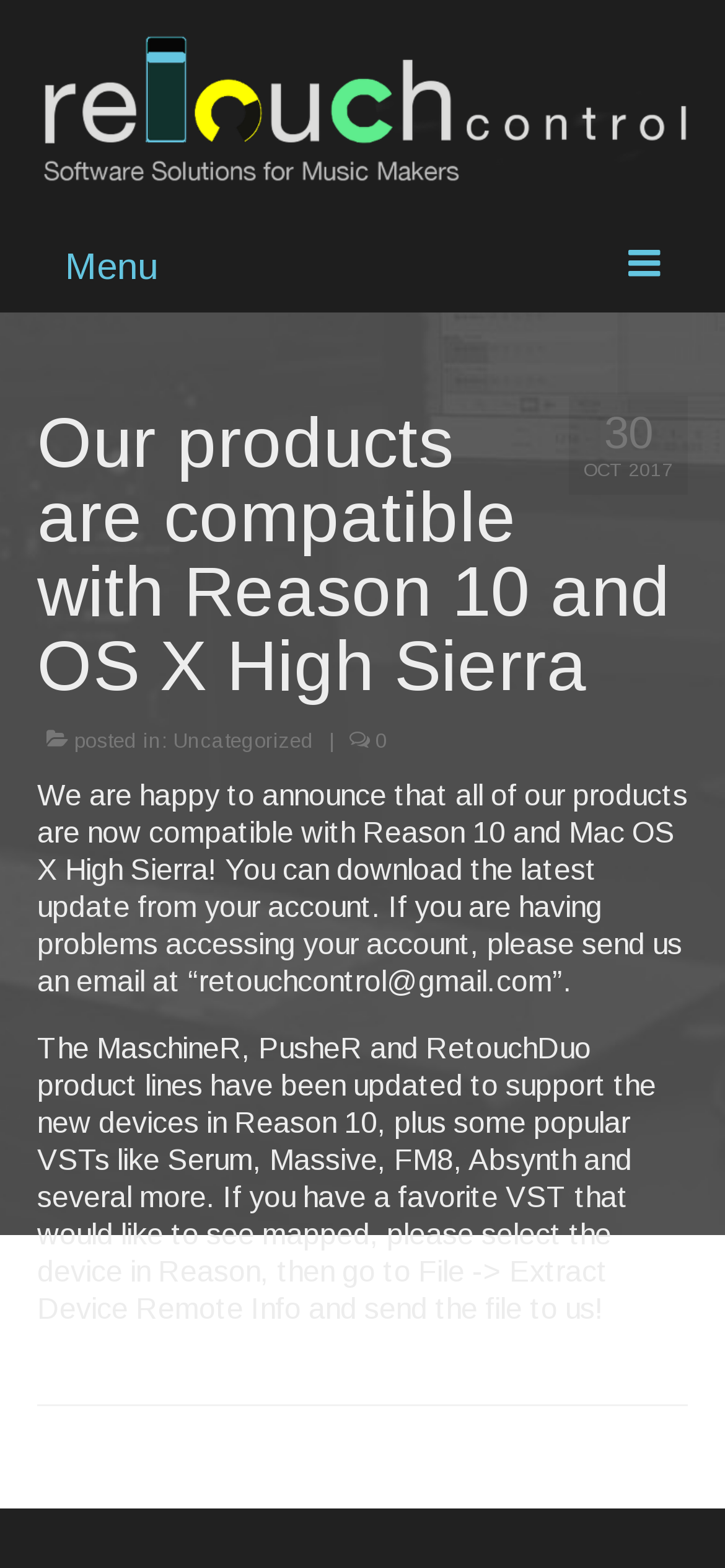Based on what you see in the screenshot, provide a thorough answer to this question: What is the company's email address?

The company's email address can be found in the paragraph of text that announces the compatibility of their products with Reason 10 and Mac OS X High Sierra. The email address is provided as a contact method for users who are having problems accessing their account.